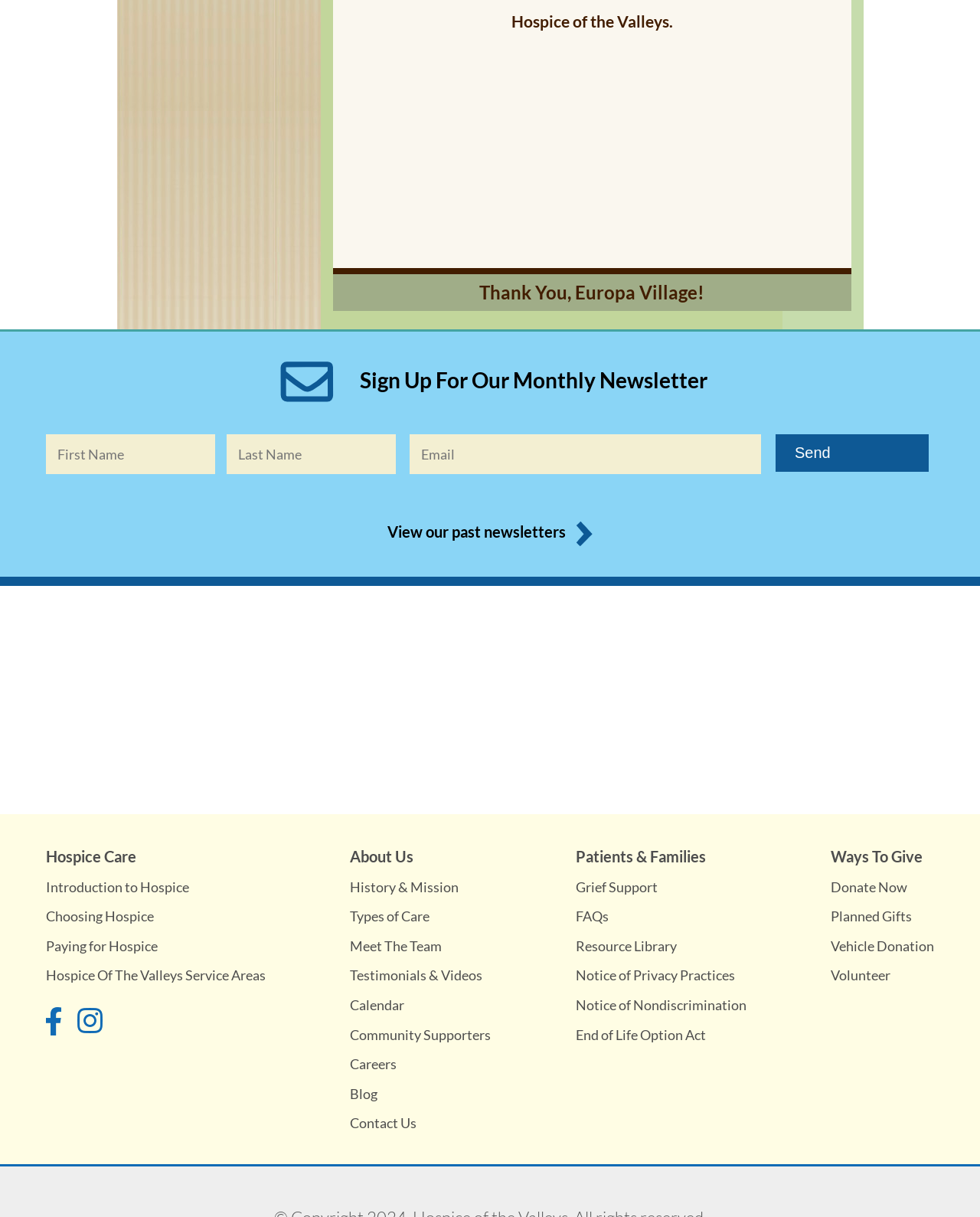Answer the question below with a single word or a brief phrase: 
What is the purpose of the 'Send' button?

To send newsletter sign up information